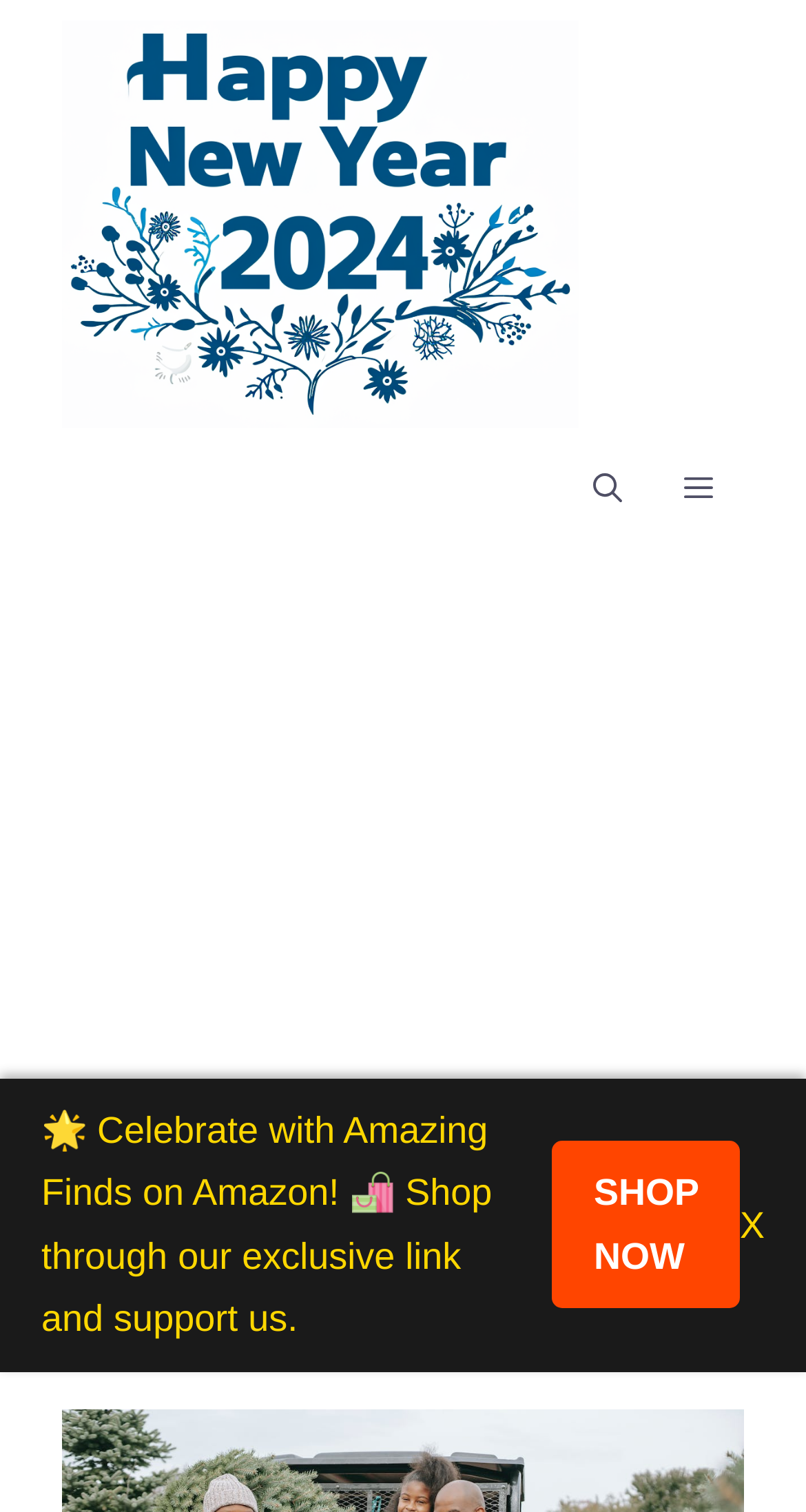Please provide a detailed answer to the question below by examining the image:
What is the call-to-action in the Amazon advertisement?

The Amazon advertisement contains a link with the text 'SHOP NOW', which is a clear call-to-action, encouraging users to shop through their exclusive link and support the website.